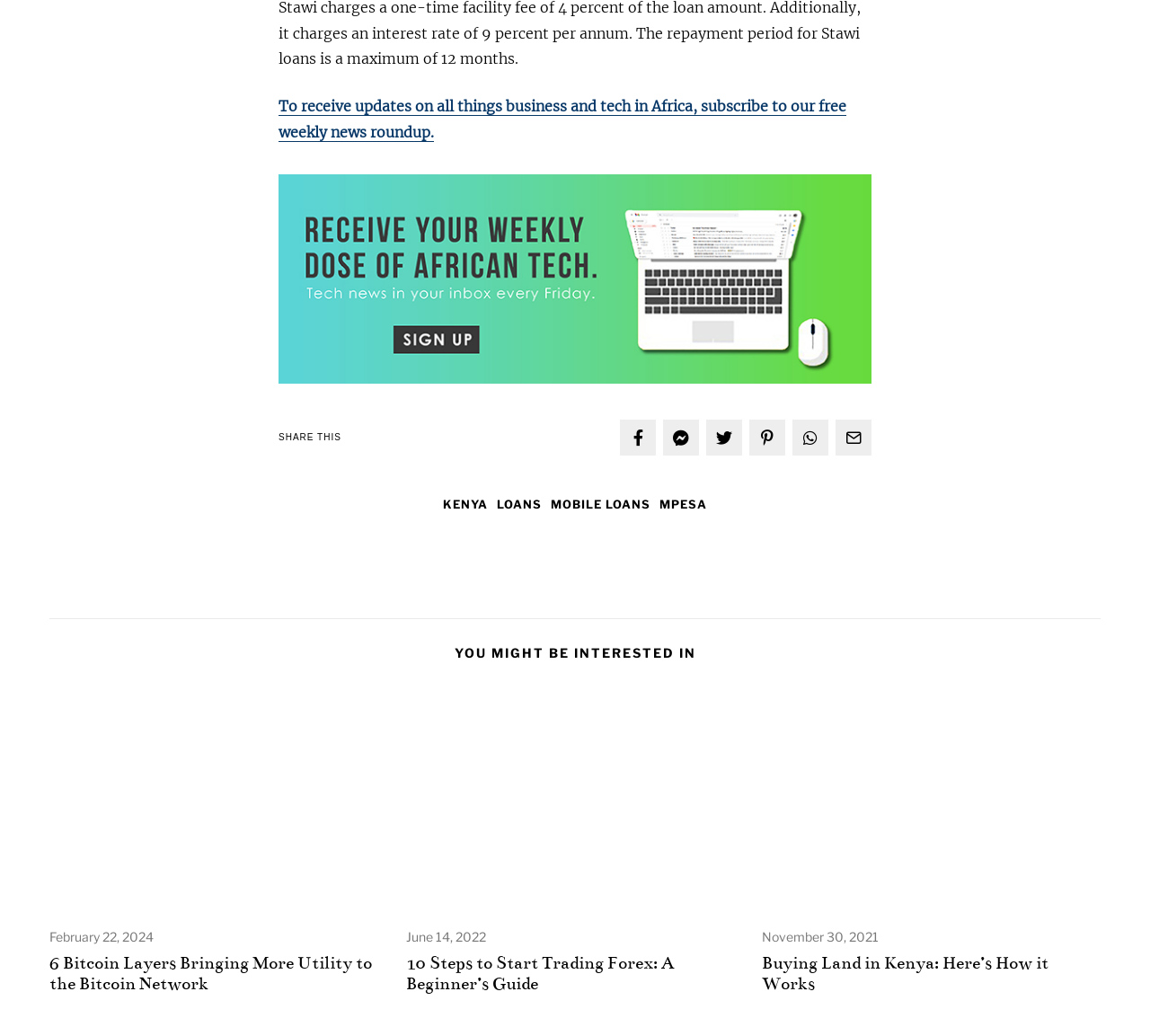Respond to the following question using a concise word or phrase: 
What is the country mentioned in the third article?

Kenya